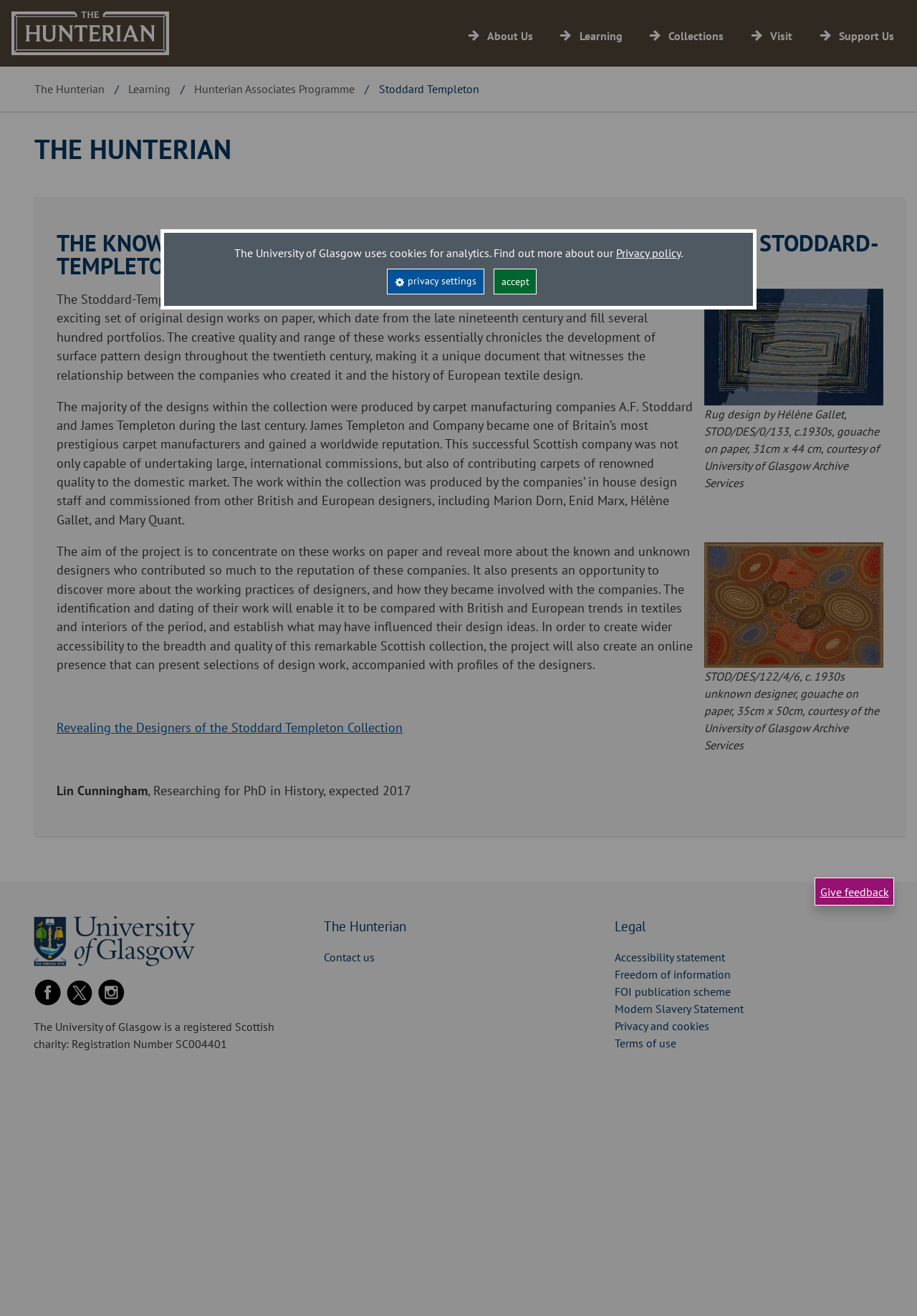Provide a one-word or short-phrase response to the question:
What is the name of the collection mentioned on the webpage?

Stoddard-Templeton collection